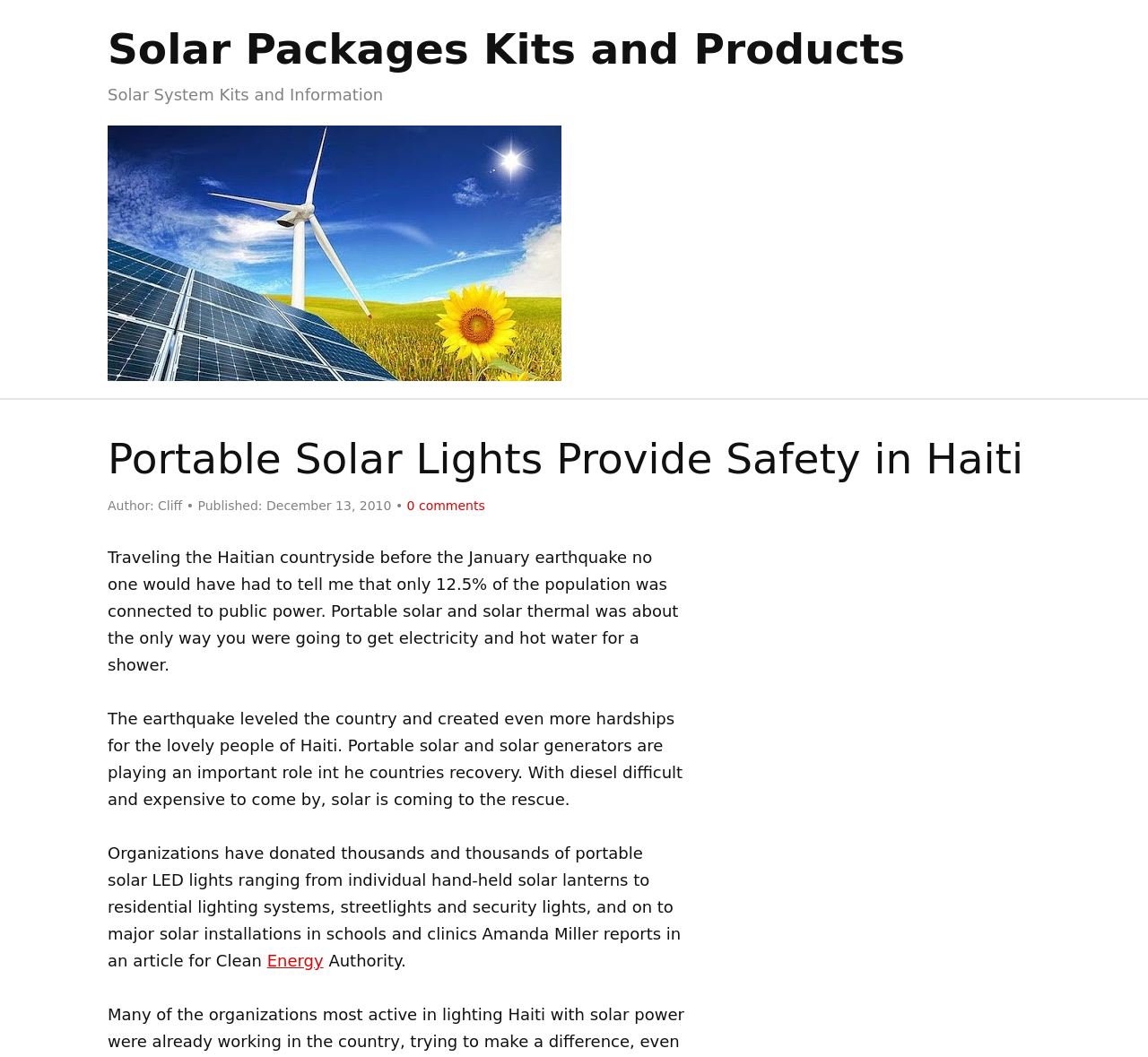What type of lights were donated to Haiti?
Provide a detailed and well-explained answer to the question.

The text states that 'Organizations have donated thousands and thousands of portable solar LED lights...'